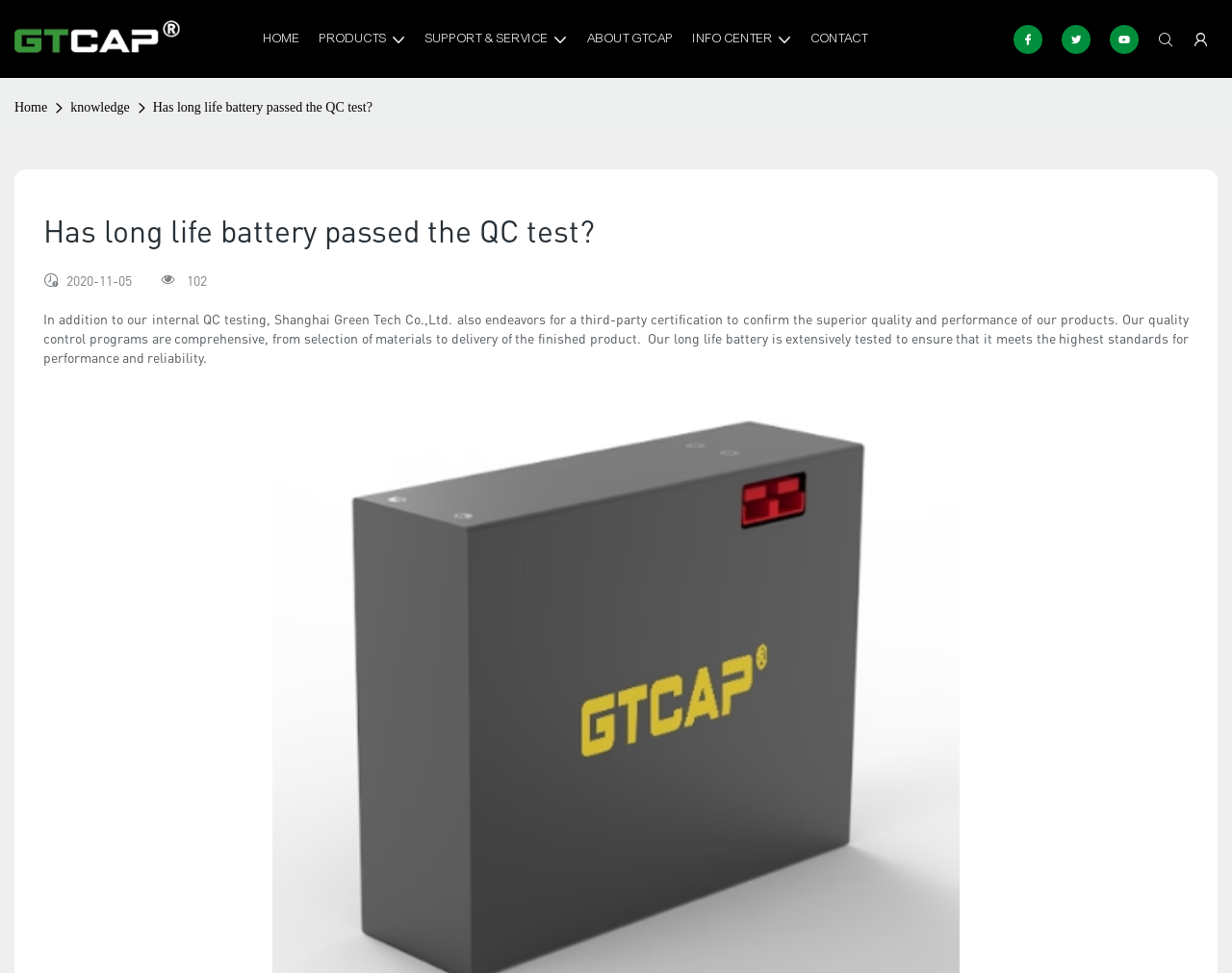What is the company name mentioned on the webpage?
Using the image as a reference, give a one-word or short phrase answer.

Shanghai Green Tech Co.,Ltd.